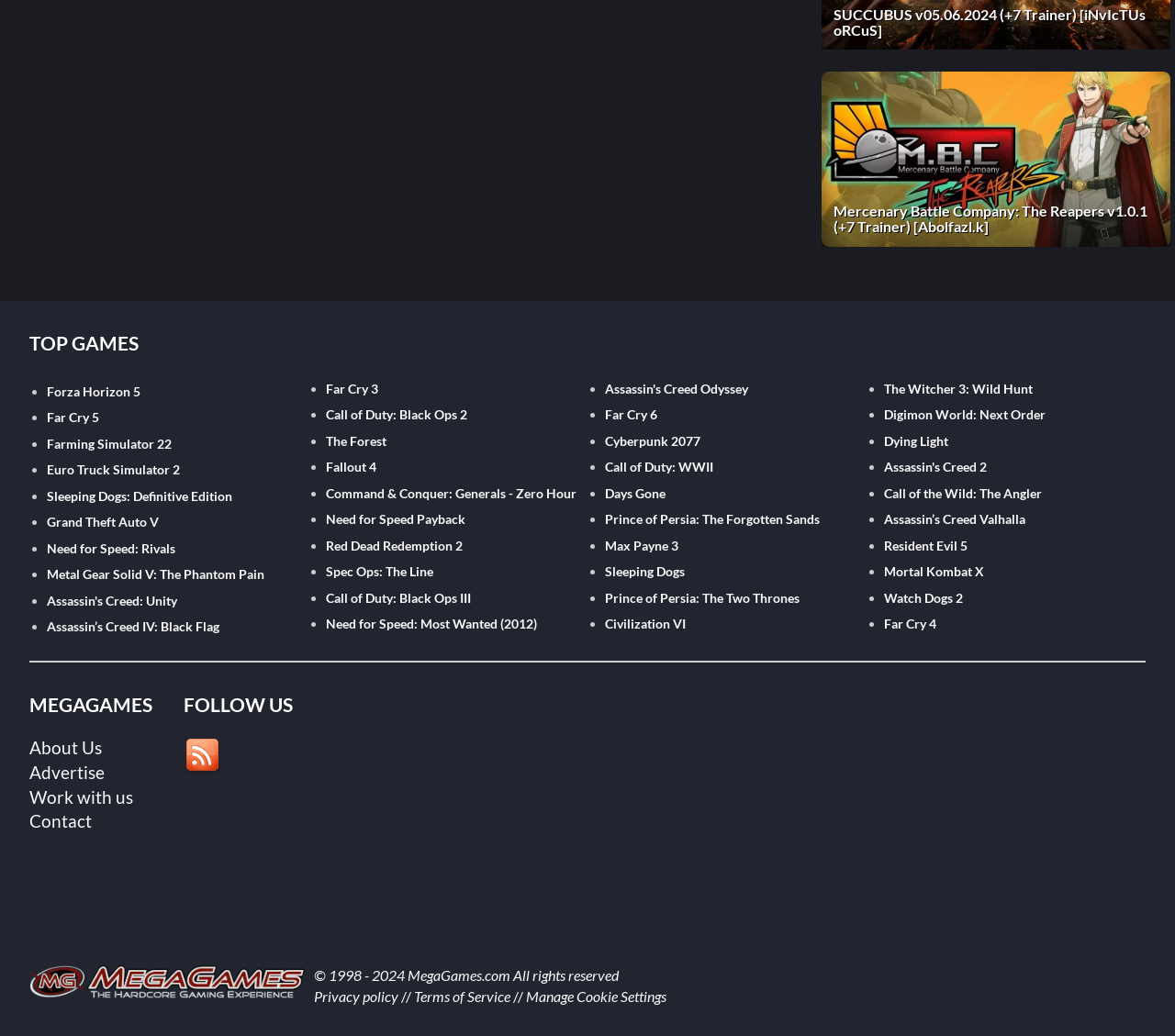Determine the bounding box coordinates for the area that should be clicked to carry out the following instruction: "View Forza Horizon 5".

[0.04, 0.37, 0.119, 0.385]